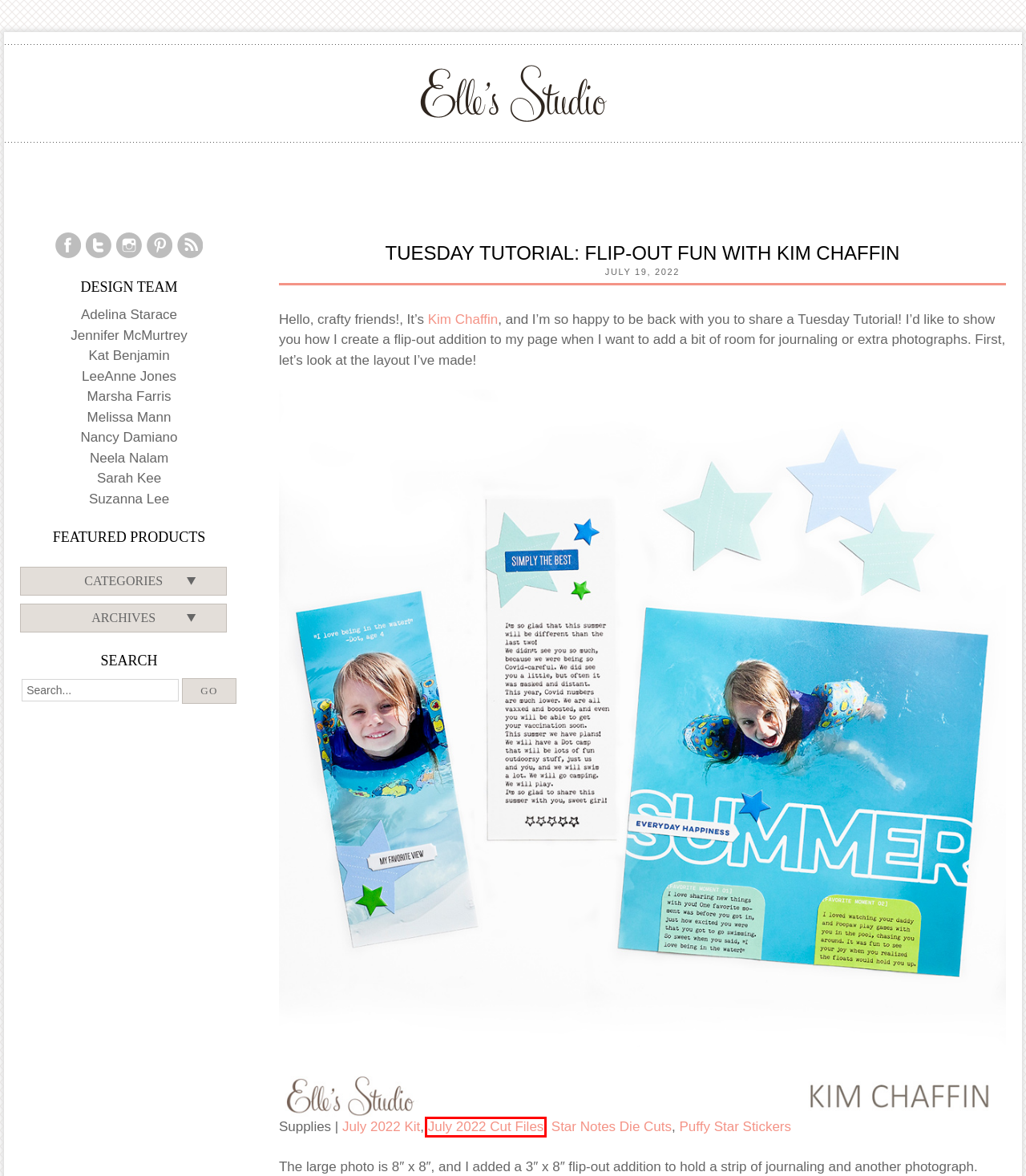You are given a screenshot of a webpage with a red rectangle bounding box around an element. Choose the best webpage description that matches the page after clicking the element in the bounding box. Here are the candidates:
A. Puffy Star Stickers | Elle's Studio Blog
B. Elle's Studio Blog
C. New Products | Elle's Studio
D. Meghann Andrew | Elle's Studio Blog
E. Pocket Pages | Elle's Studio Blog
F. Monthly Kit | Elle's Studio
G. July 2022 Cut Files | Elle's Studio
H. Tutorial | Elle's Studio Blog

G